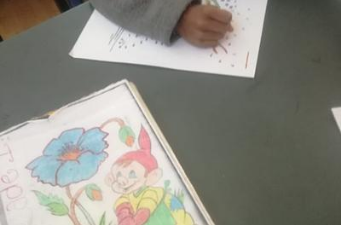Please answer the following question using a single word or phrase: 
What type of setting is the scene likely to be in?

Classroom setting